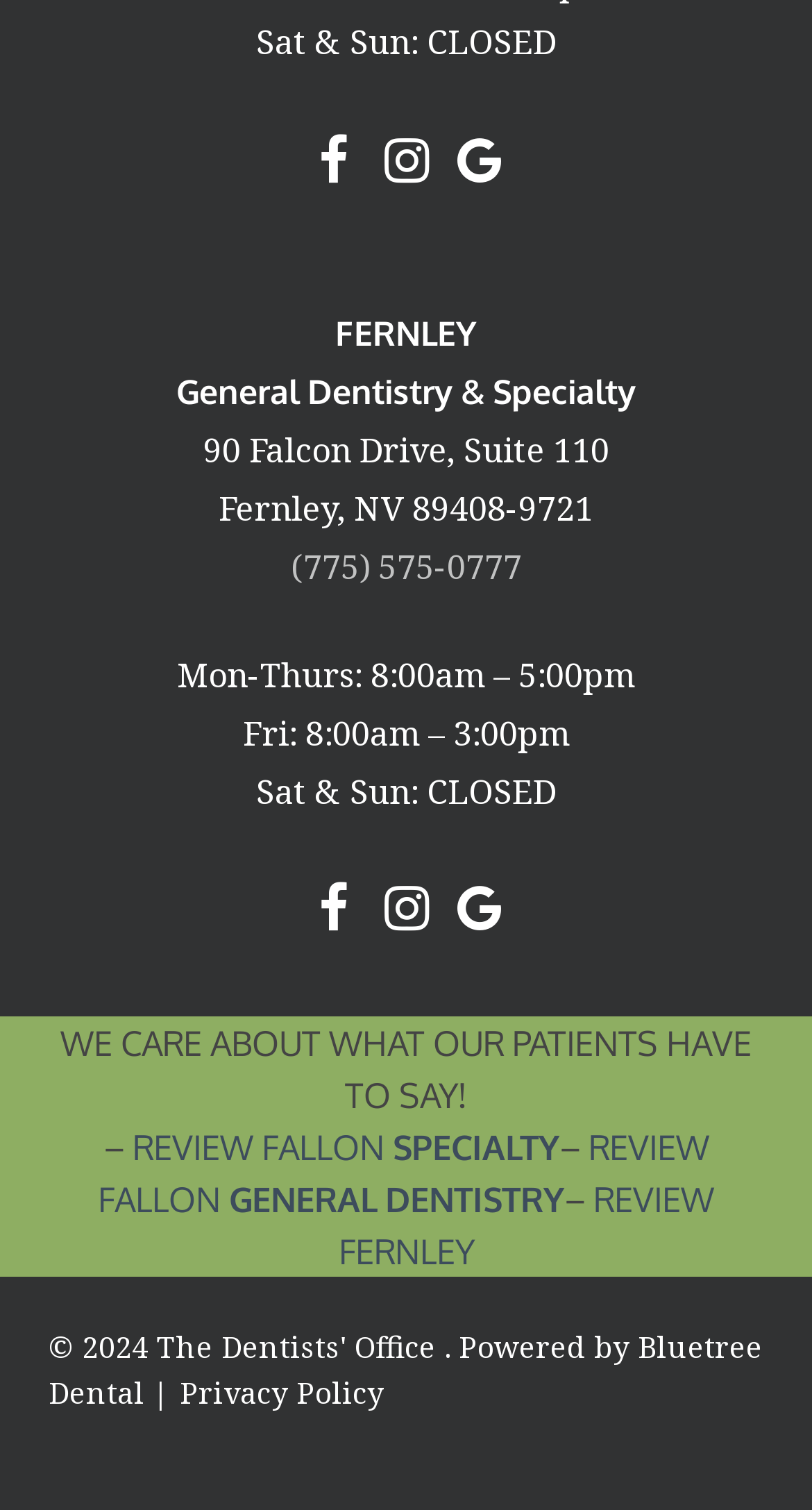What are the office hours on Fridays?
Look at the image and answer the question using a single word or phrase.

8:00am – 3:00pm